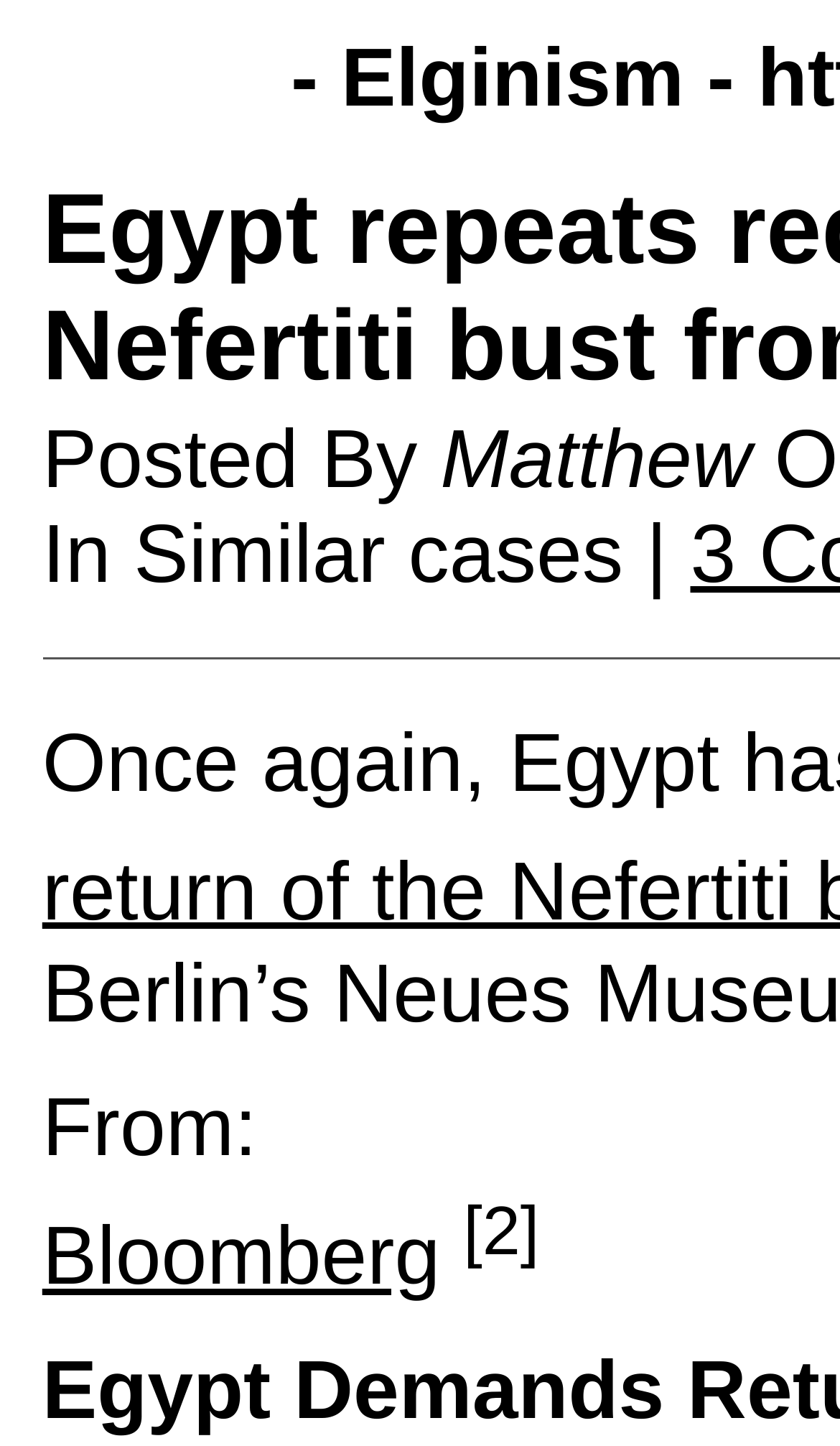Describe all significant elements and features of the webpage.

The webpage appears to be a news article or blog post about Egypt's request for the return of the Nefertiti bust from Germany. At the top of the page, there is a header that reads "- Elginism -" which is likely the title of the website or blog. Below this header, there is a section that displays the author's name, "Matthew", preceded by the label "Posted By". 

To the right of the author's name, there is a link to "Similar cases" with a vertical bar separating it from the author's information. 

Further down the page, there is a section that indicates the source of the article, labeled "From:", followed by a link to "Bloomberg" which is likely the original source of the news article. Next to the "Bloomberg" link, there is a superscript with the number "[2]" in it, possibly indicating a footnote or reference.